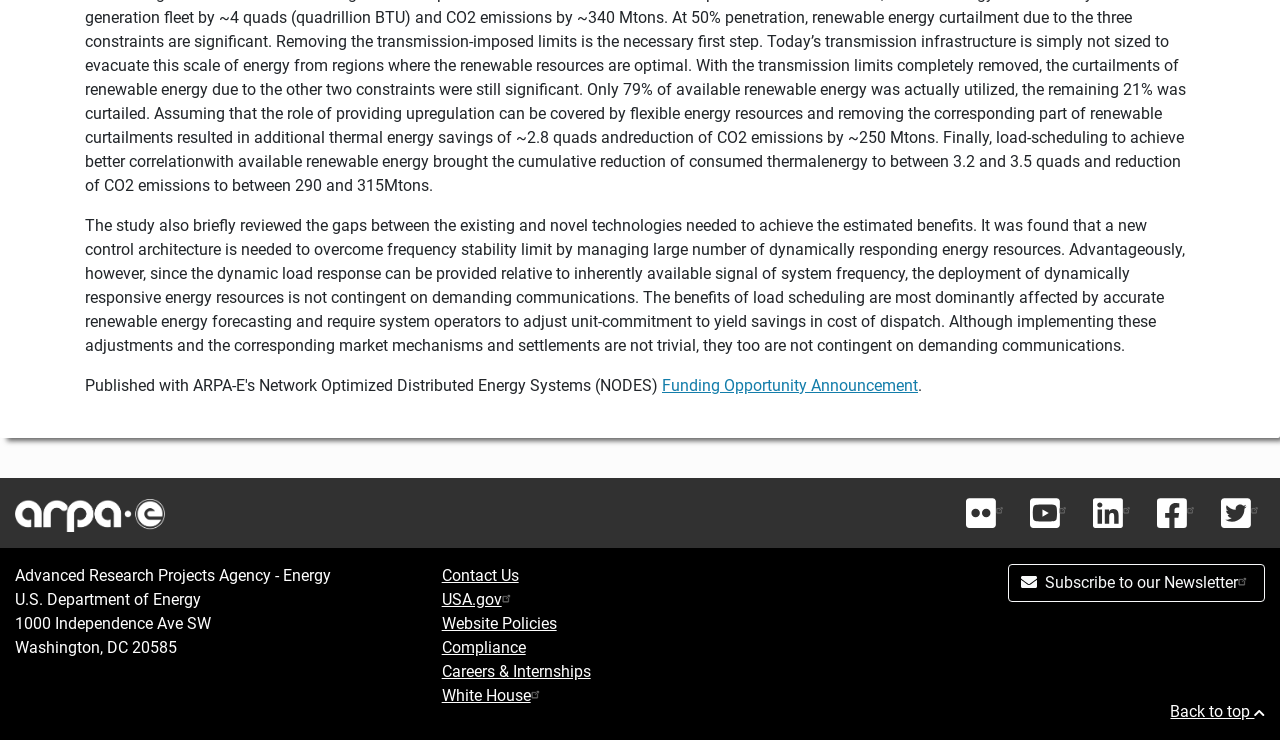Specify the bounding box coordinates of the area to click in order to execute this command: 'Follow ARPAE on Twitter'. The coordinates should consist of four float numbers ranging from 0 to 1, and should be formatted as [left, top, right, bottom].

[0.938, 0.668, 0.988, 0.719]